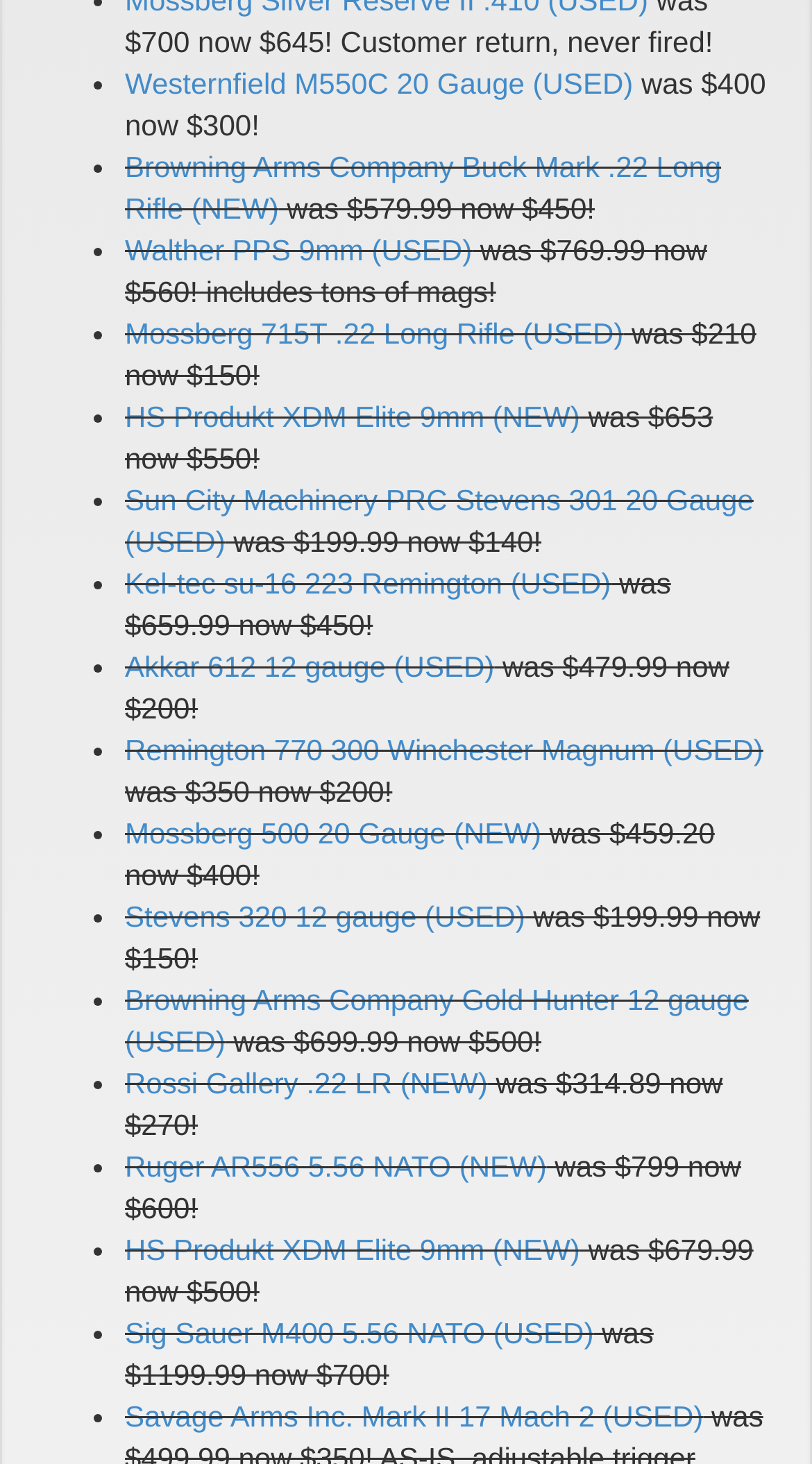Locate the bounding box of the UI element with the following description: "Walther PPS 9mm (USED)".

[0.154, 0.16, 0.581, 0.182]